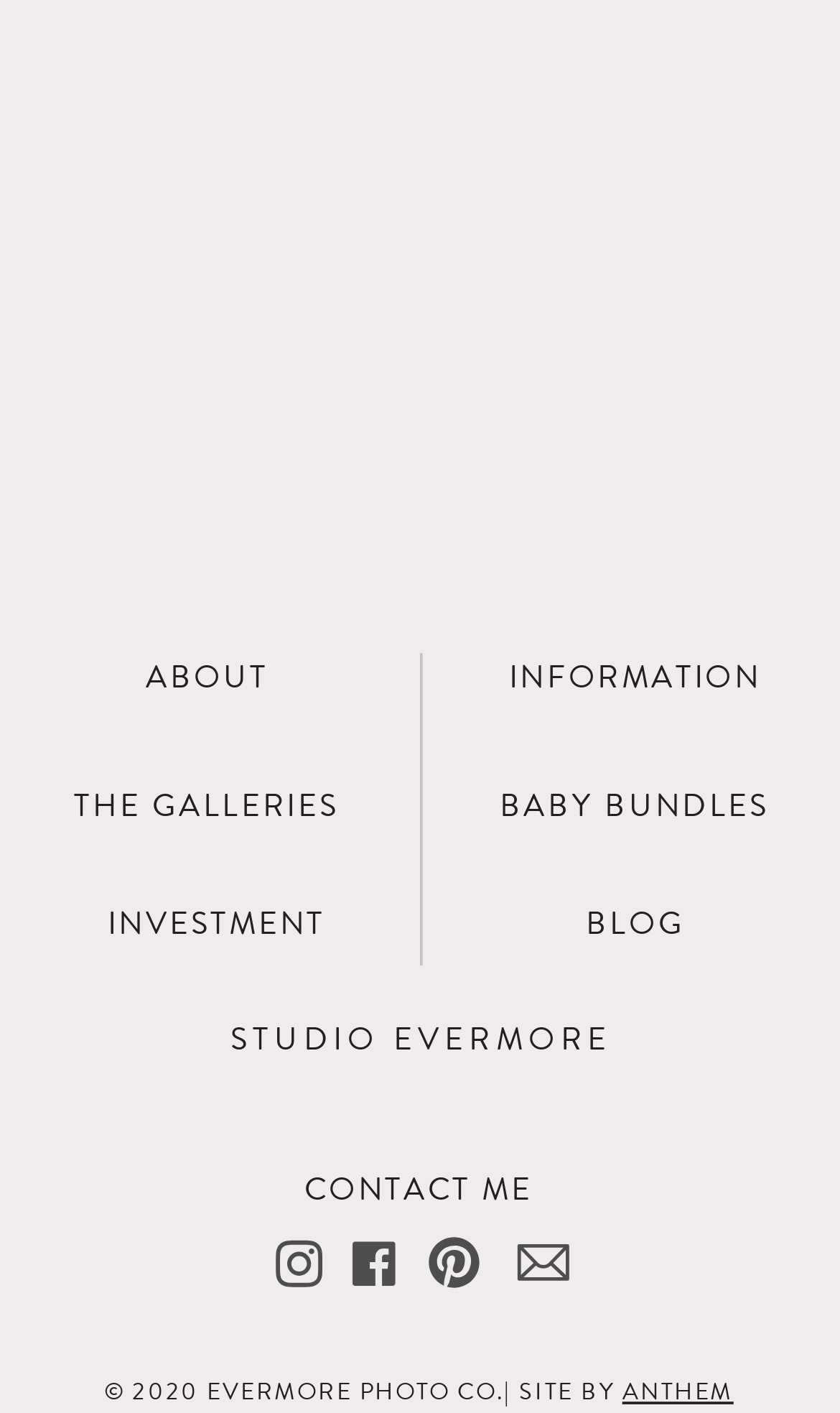How many links are there in the footer?
Answer with a single word or short phrase according to what you see in the image.

6